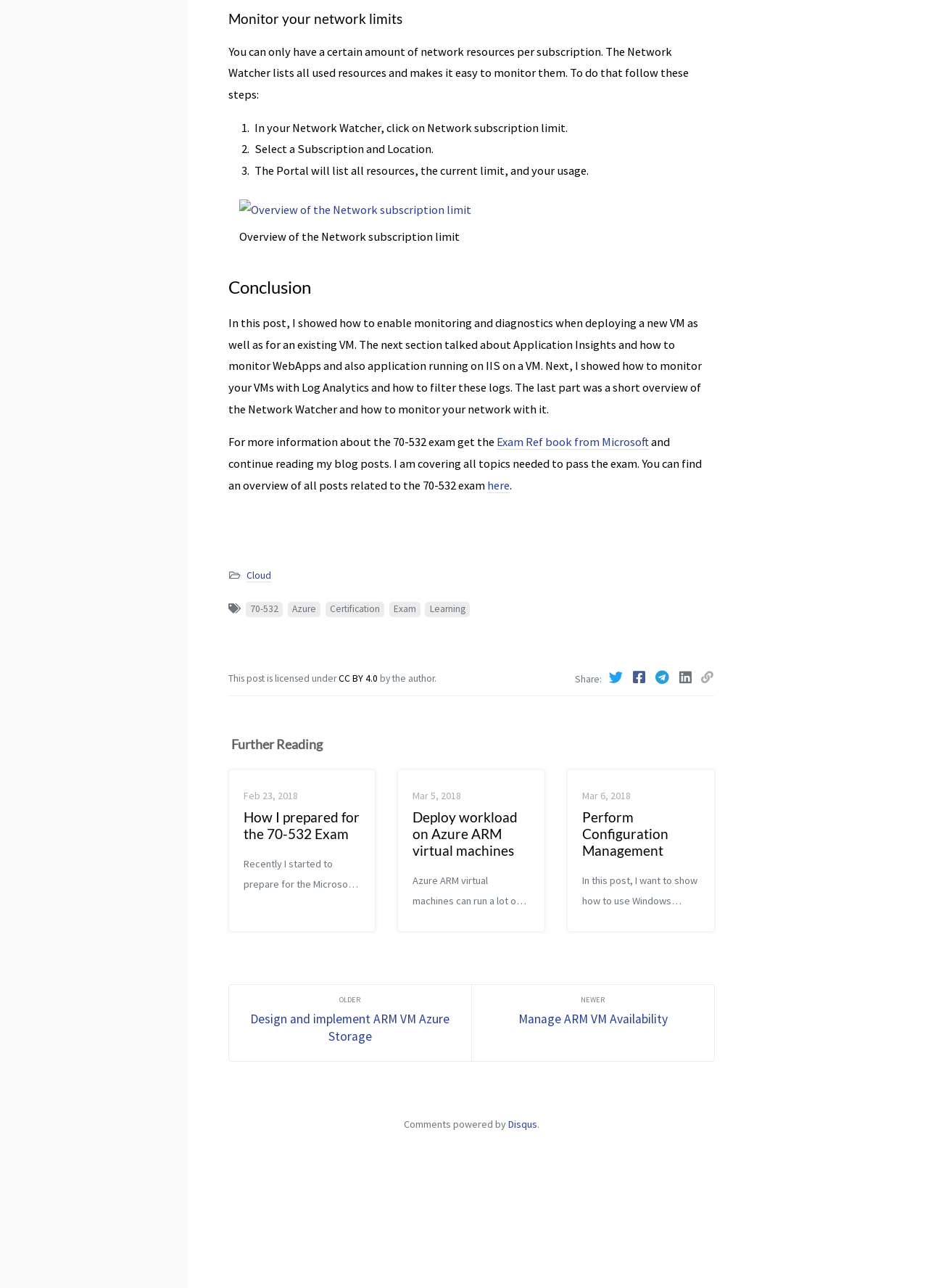Kindly respond to the following question with a single word or a brief phrase: 
What is the purpose of Network Watcher?

Monitor network resources